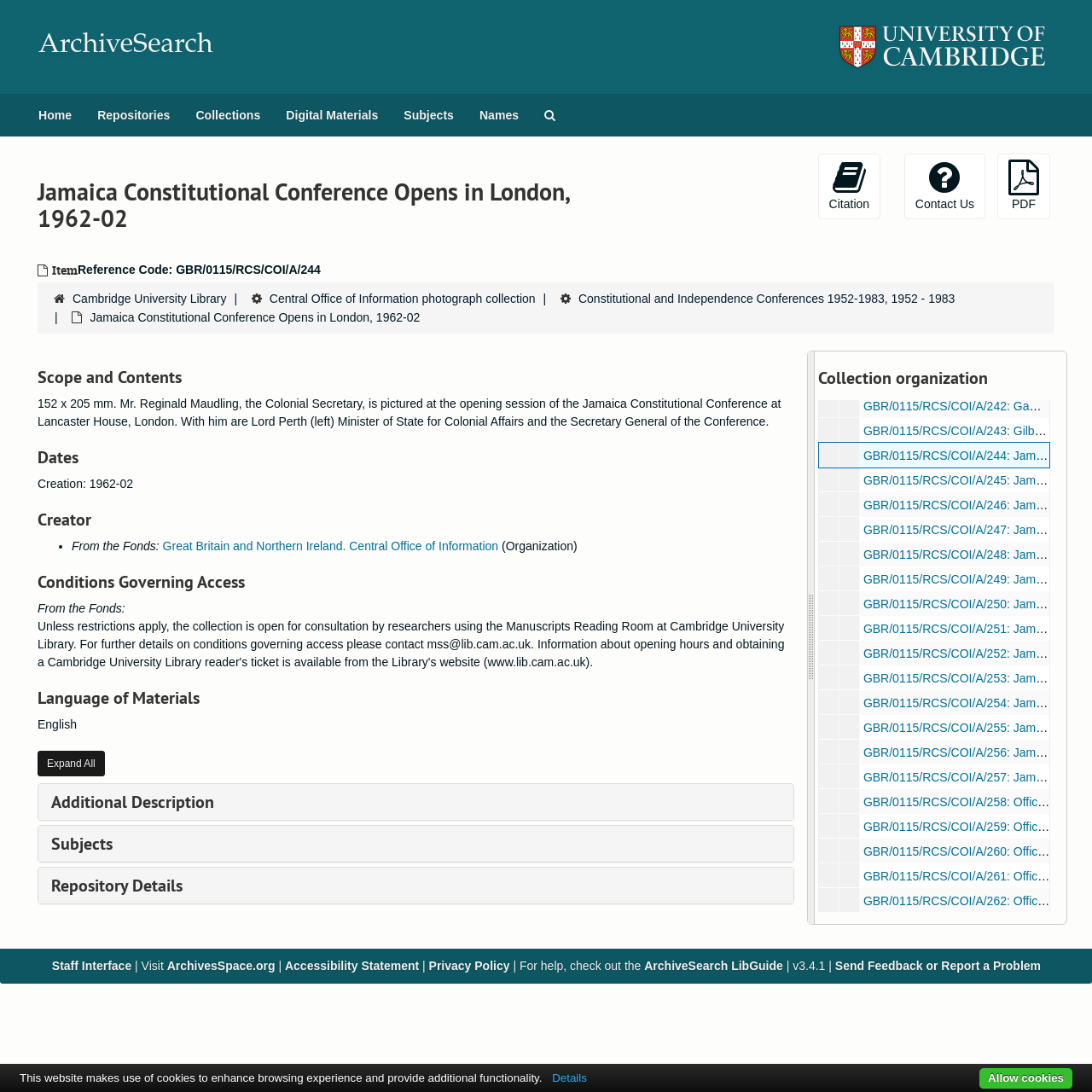Answer the question below with a single word or a brief phrase: 
What is the name of the organization that created the item?

Great Britain and Northern Ireland. Central Office of Information